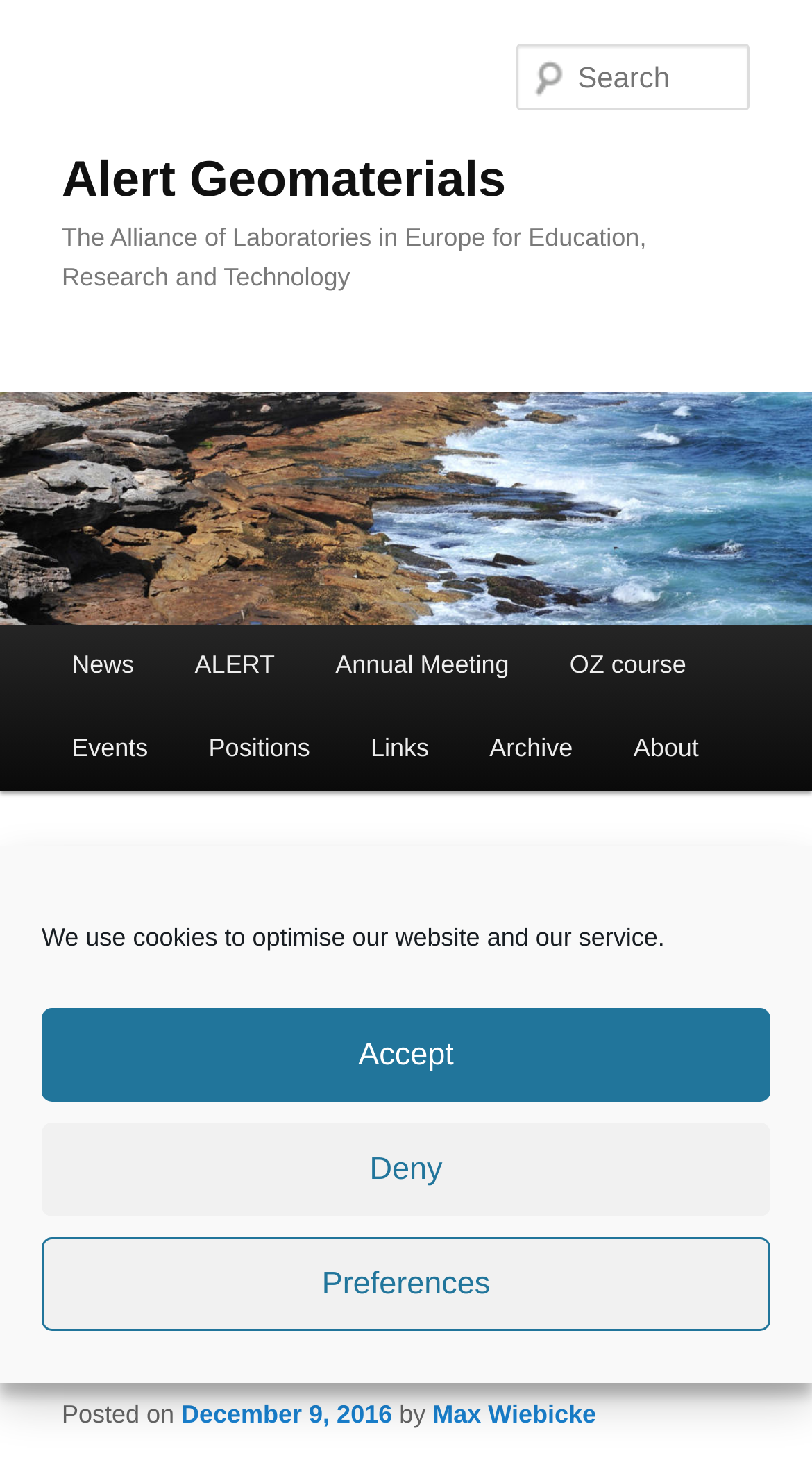Create a detailed narrative of the webpage’s visual and textual elements.

The webpage is about the International Doctoral School on unsaturated soil mechanics in Lausanne, which is part of the Alert Geomaterials alliance. At the top of the page, there is a dialog box for managing cookie consent, with a message explaining the use of cookies and buttons to accept, deny, or set preferences.

Below the dialog box, there is a link to skip to the primary content. The main header section features the Alert Geomaterials logo, which is an image, and a heading with the same name. There is also a search textbox located at the top right corner of the page.

The main menu is divided into several sections, including News, ALERT, Annual Meeting, OZ course, Events, Positions, Links, Archive, and About. Each section has a corresponding link.

The main content of the page appears to be a blog post or article, with a heading that reads "International Doctoral School on unsaturated soil mechanics in Lausanne". The post has a publication date of December 9, 2016, and is attributed to an author named Max Wiebicke. There are also navigation links to previous and next posts.

Overall, the webpage has a simple and organized layout, with a focus on providing information about the International Doctoral School and its related activities.